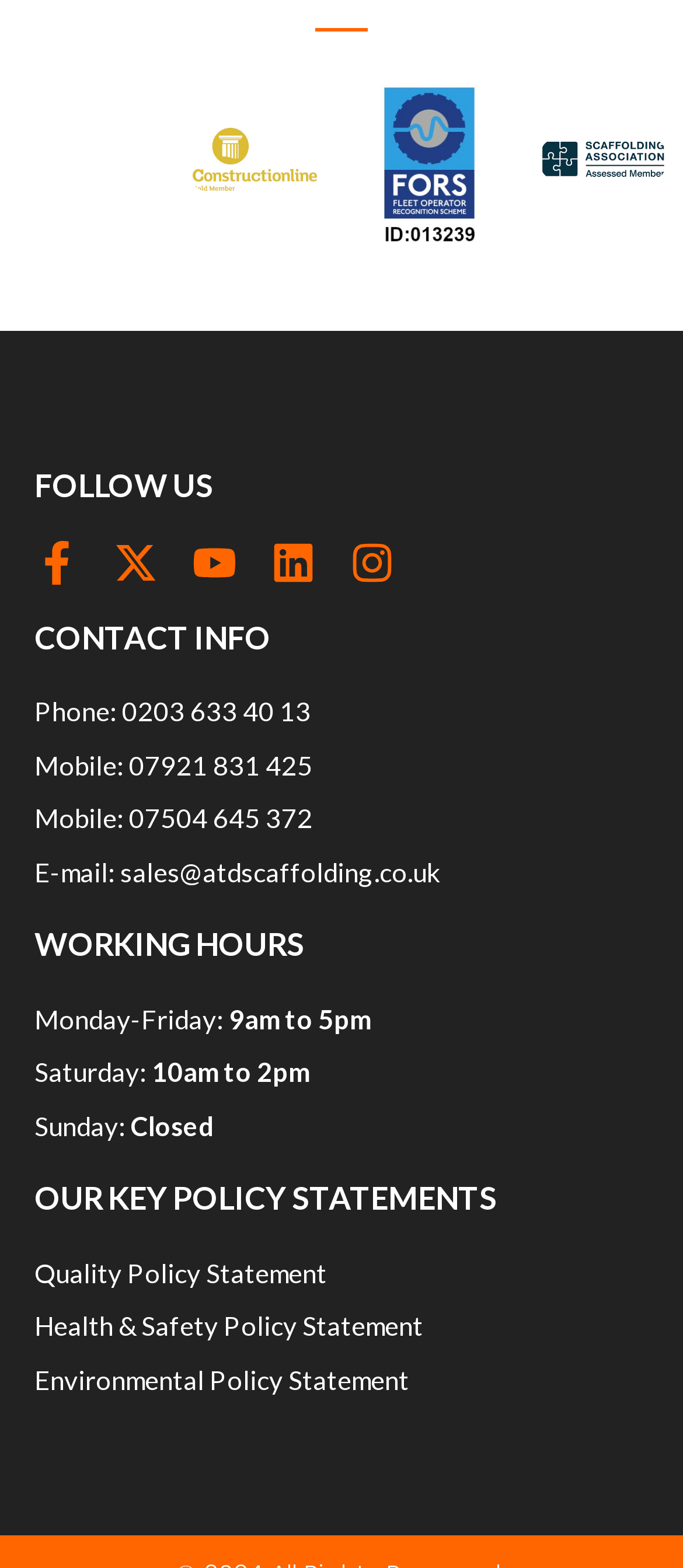What are the working hours on Saturday?
Please analyze the image and answer the question with as much detail as possible.

I found the working hours by looking at the 'WORKING HOURS' section, where Saturday's hours are listed as '10am to 2pm'.